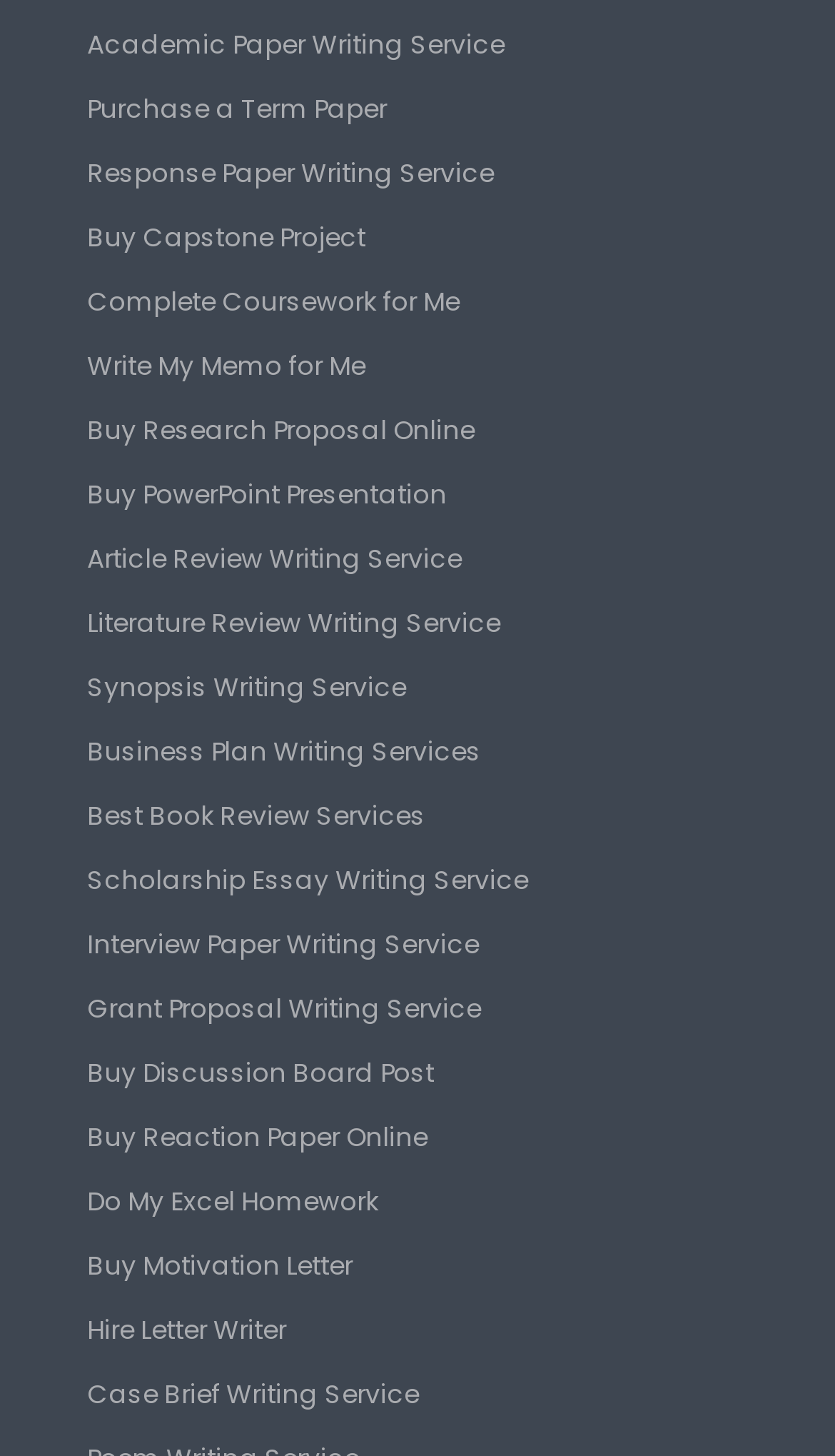Locate the bounding box coordinates of the element that needs to be clicked to carry out the instruction: "Purchase a Term Paper". The coordinates should be given as four float numbers ranging from 0 to 1, i.e., [left, top, right, bottom].

[0.104, 0.058, 0.463, 0.083]